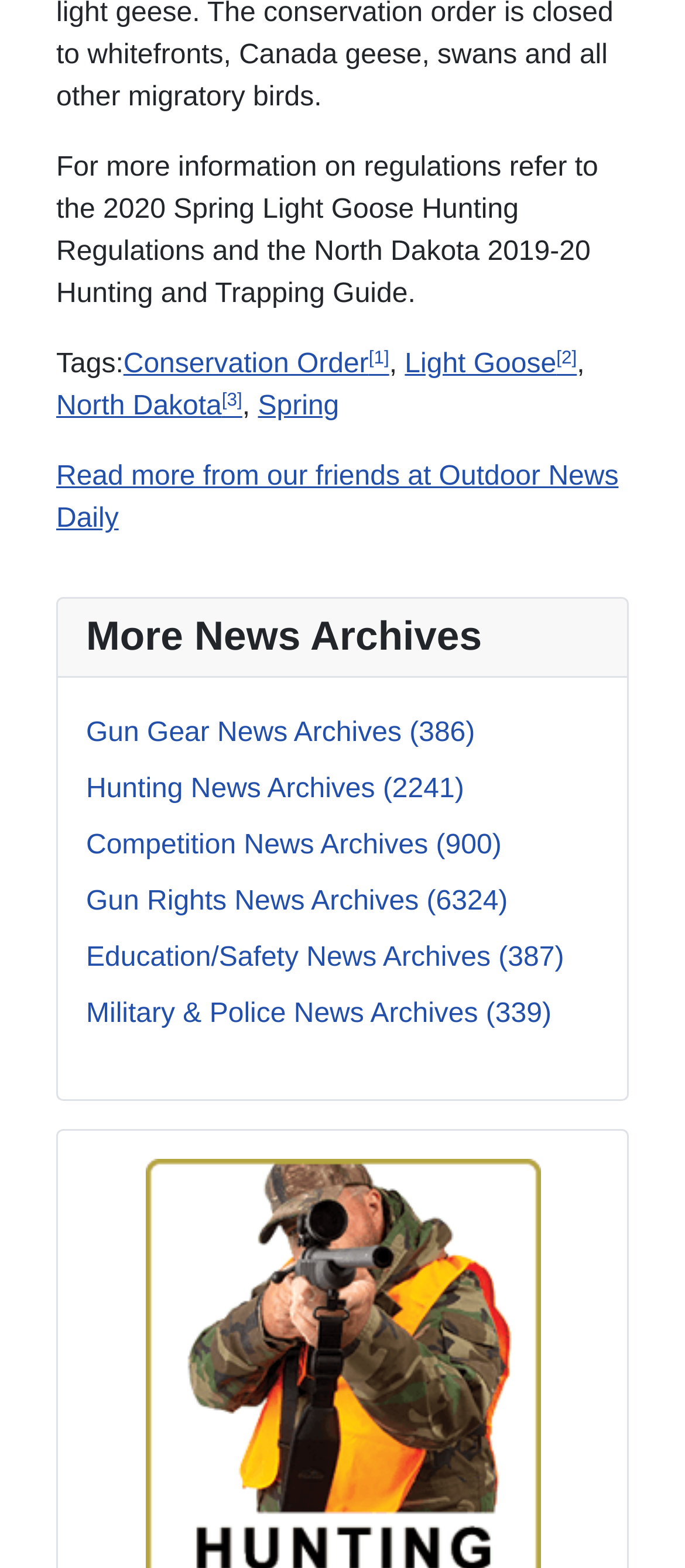What is the topic of the first link? Refer to the image and provide a one-word or short phrase answer.

Conservation Order